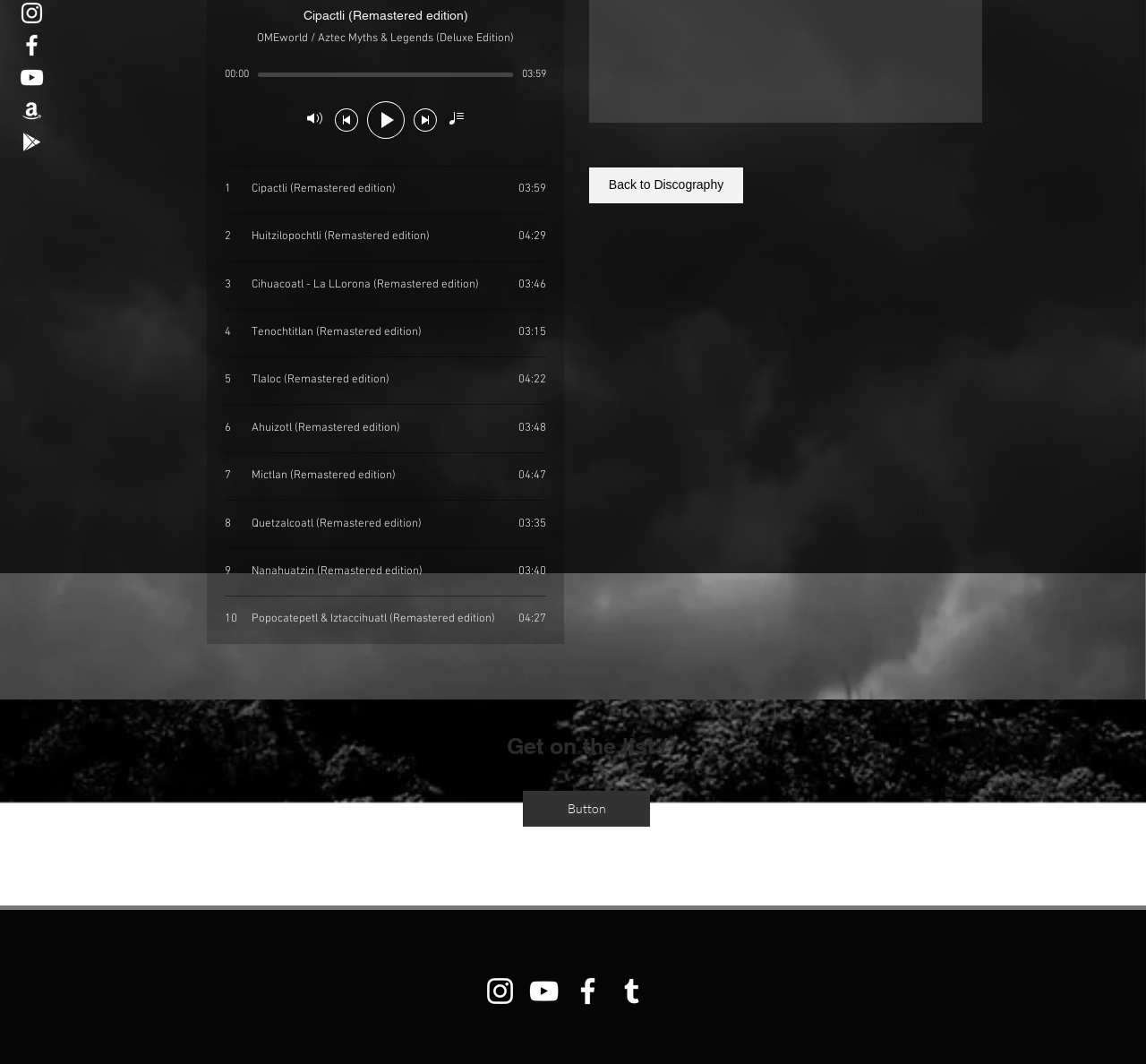Provide the bounding box for the UI element matching this description: "Button".

[0.456, 0.743, 0.567, 0.777]